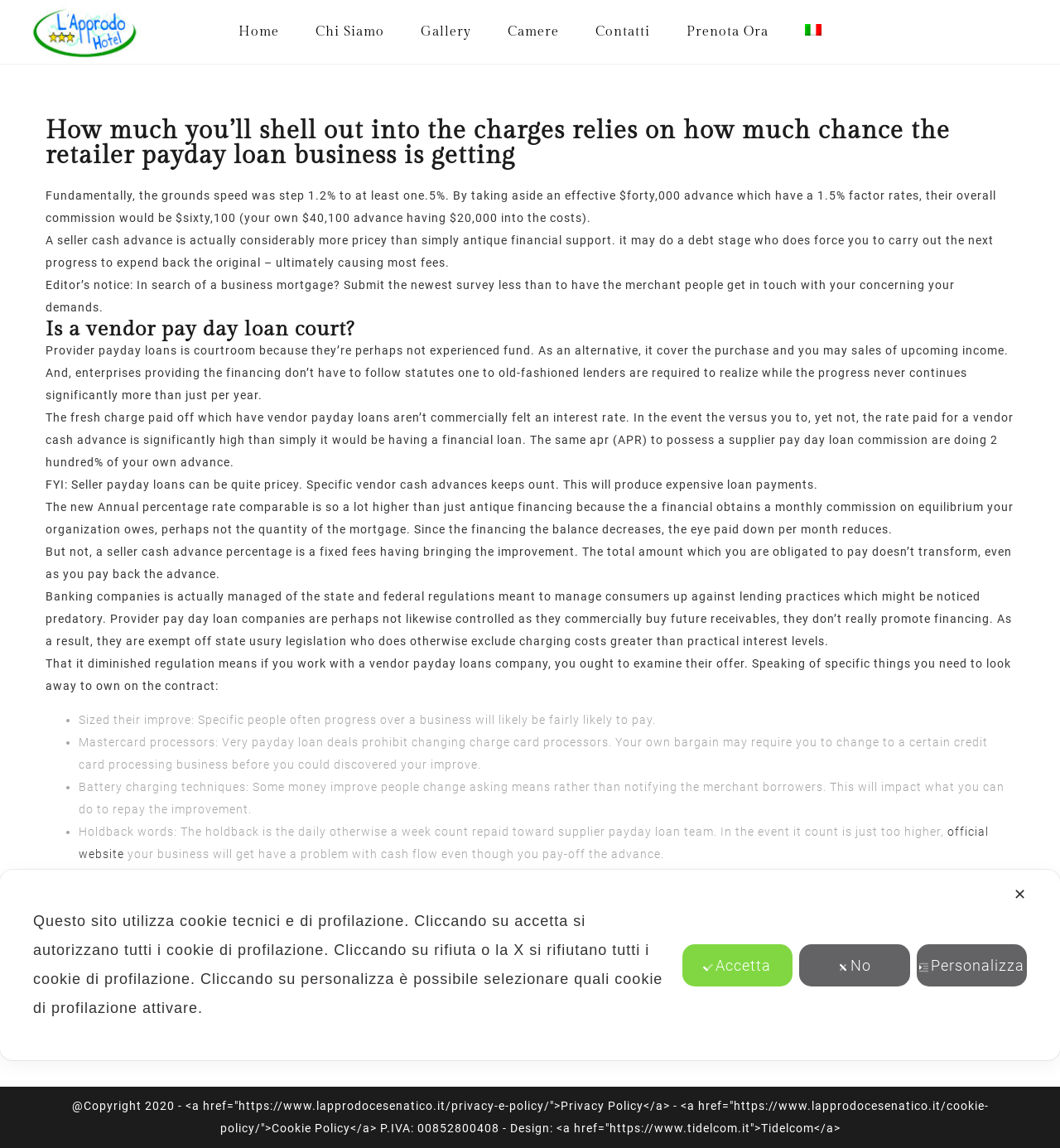Please locate the clickable area by providing the bounding box coordinates to follow this instruction: "Click the 'official website' link".

[0.074, 0.719, 0.933, 0.75]